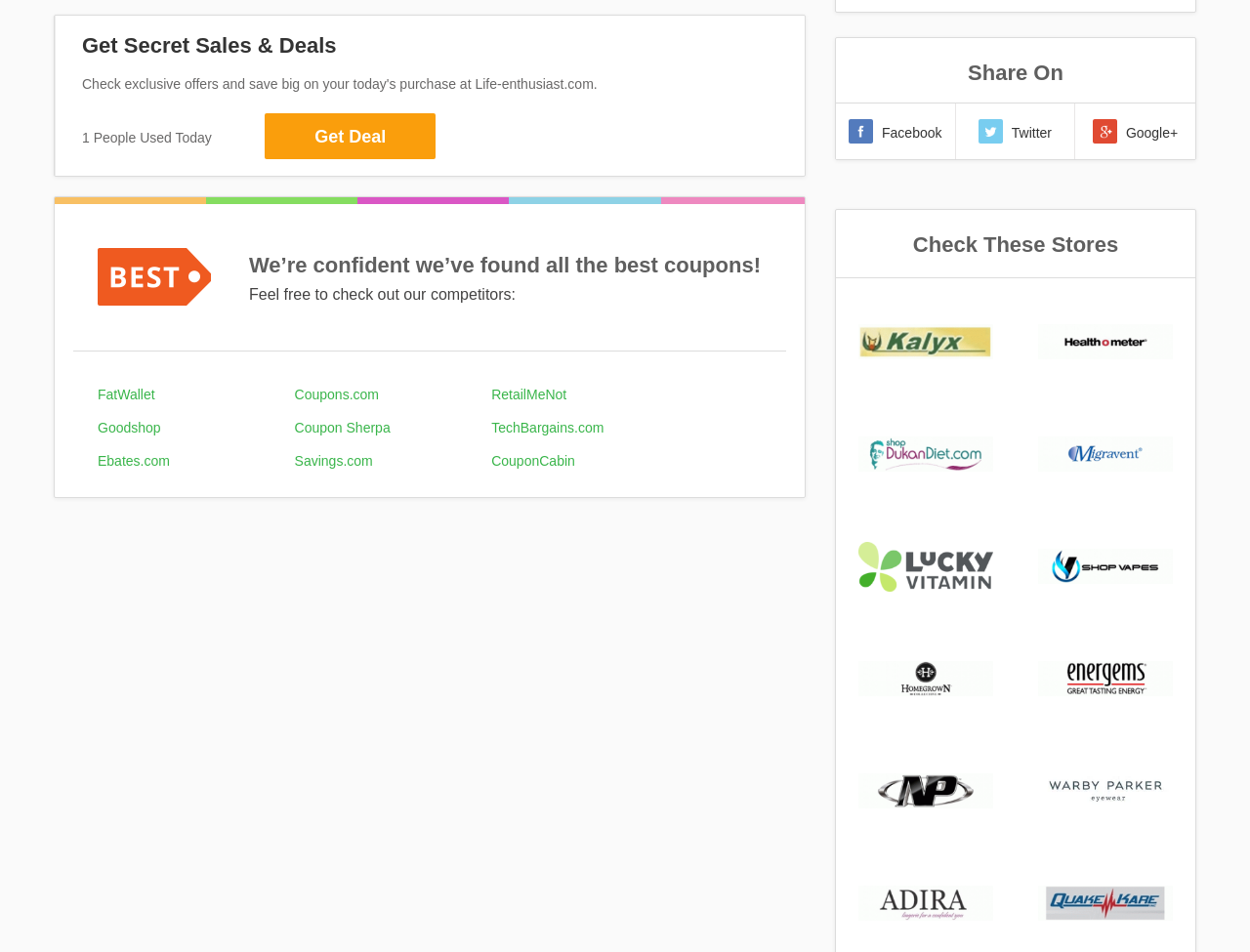Identify the bounding box coordinates of the HTML element based on this description: "Facebook".

[0.669, 0.109, 0.765, 0.167]